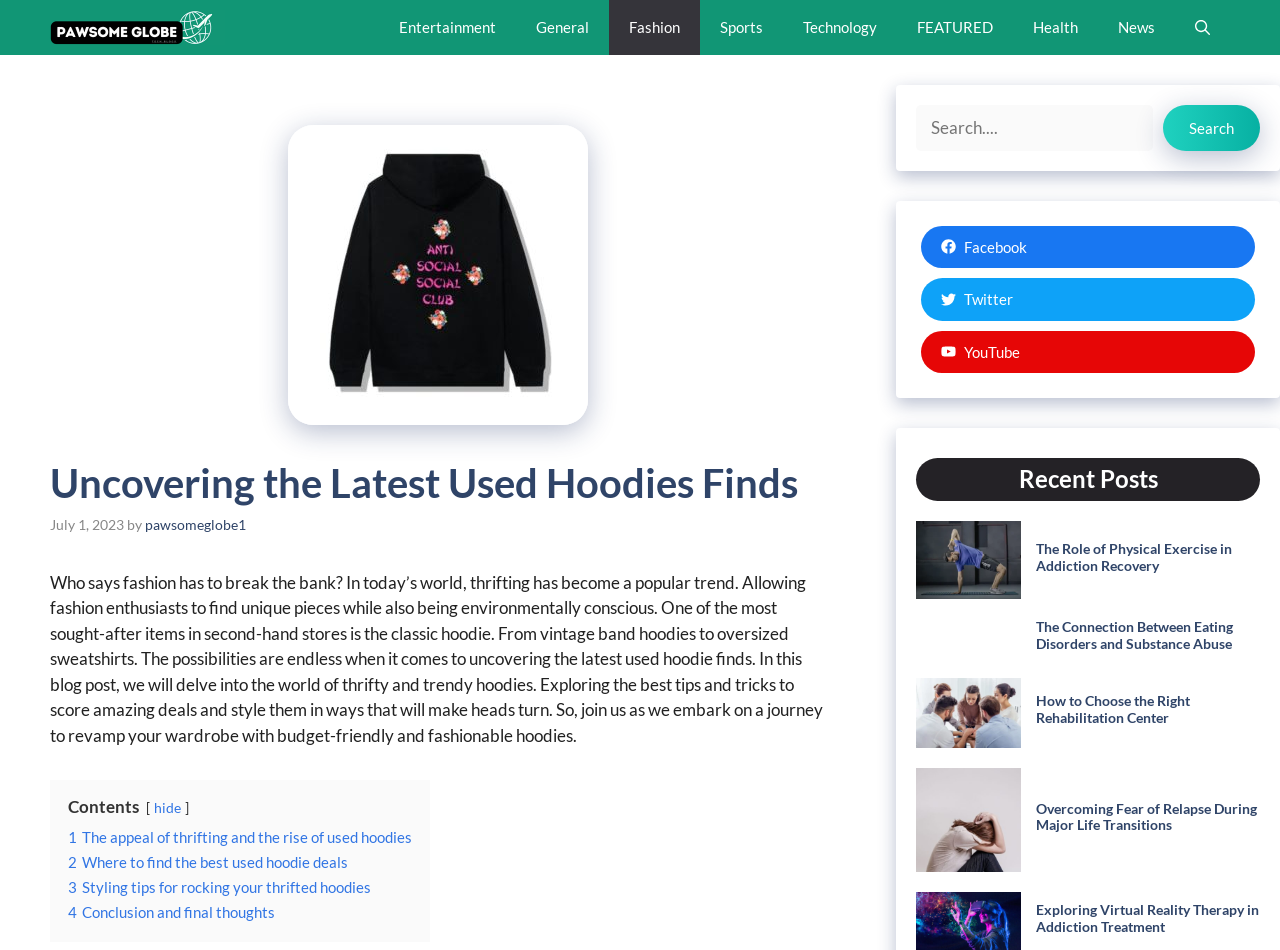Respond to the following question using a concise word or phrase: 
What is the main topic of this blog post?

Used hoodies